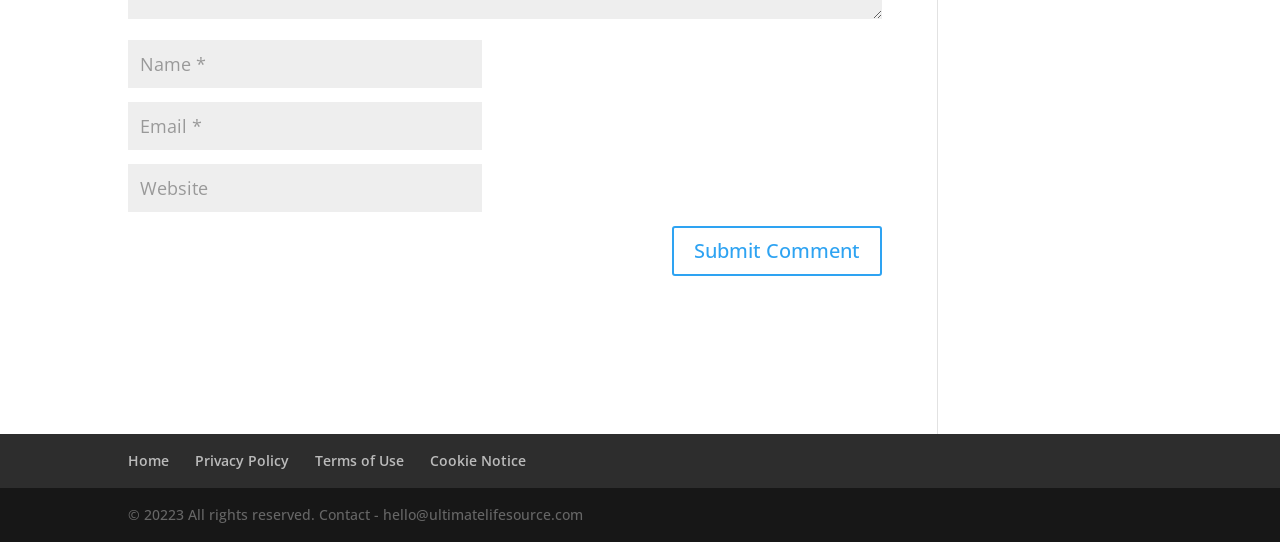Provide the bounding box coordinates of the HTML element described by the text: "input value="Email *" aria-describedby="email-notes" name="email"".

[0.1, 0.188, 0.377, 0.277]